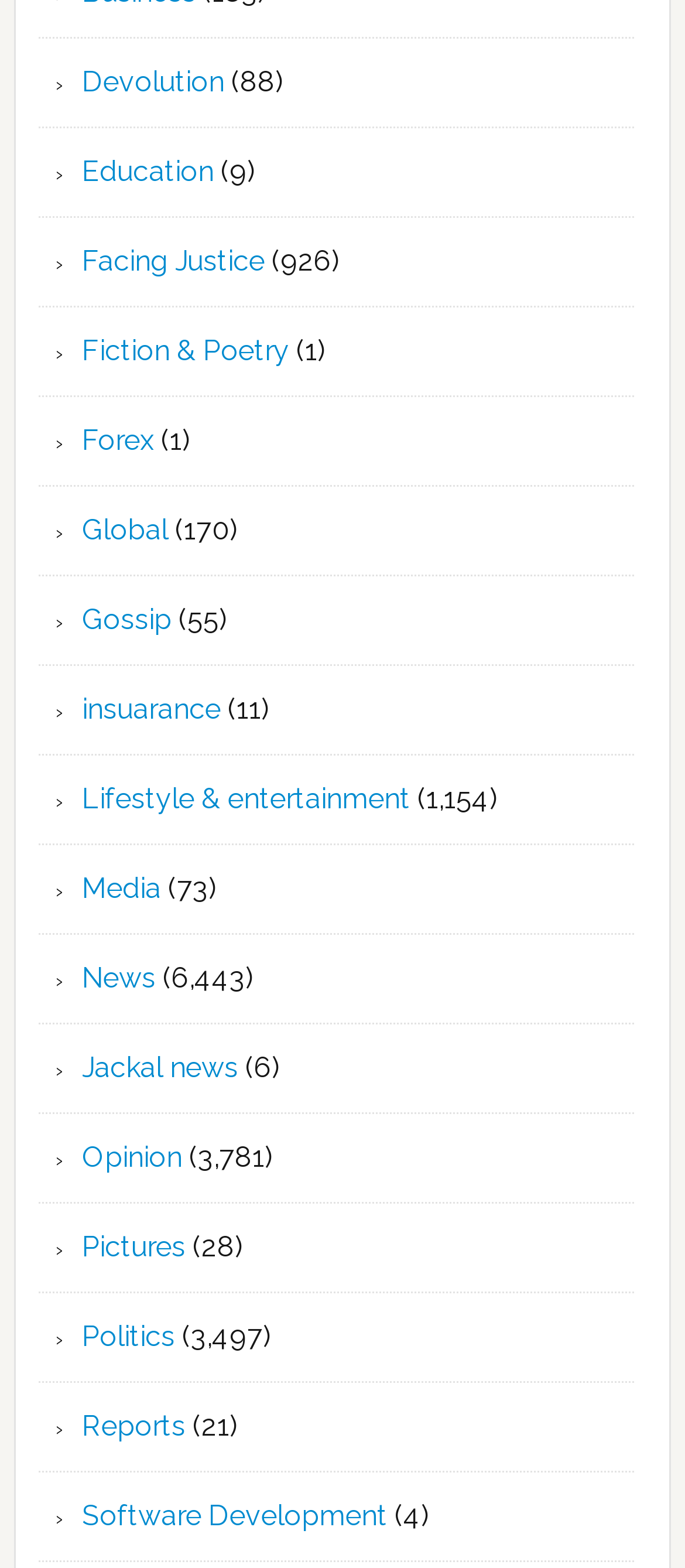Specify the bounding box coordinates (top-left x, top-left y, bottom-right x, bottom-right y) of the UI element in the screenshot that matches this description: Fiction & Poetry

[0.12, 0.213, 0.423, 0.234]